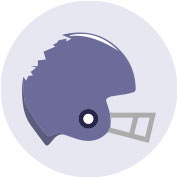Provide a one-word or brief phrase answer to the question:
What is the helmet symbolizing?

Risks athletes face